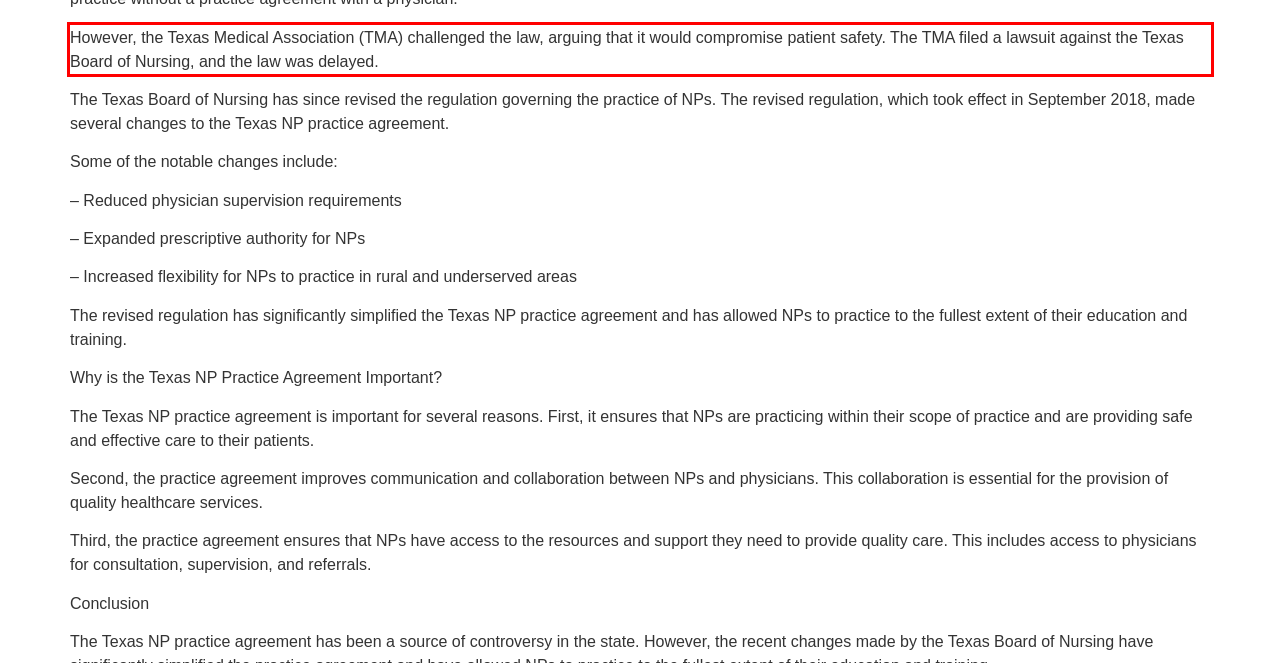Please perform OCR on the text content within the red bounding box that is highlighted in the provided webpage screenshot.

However, the Texas Medical Association (TMA) challenged the law, arguing that it would compromise patient safety. The TMA filed a lawsuit against the Texas Board of Nursing, and the law was delayed.